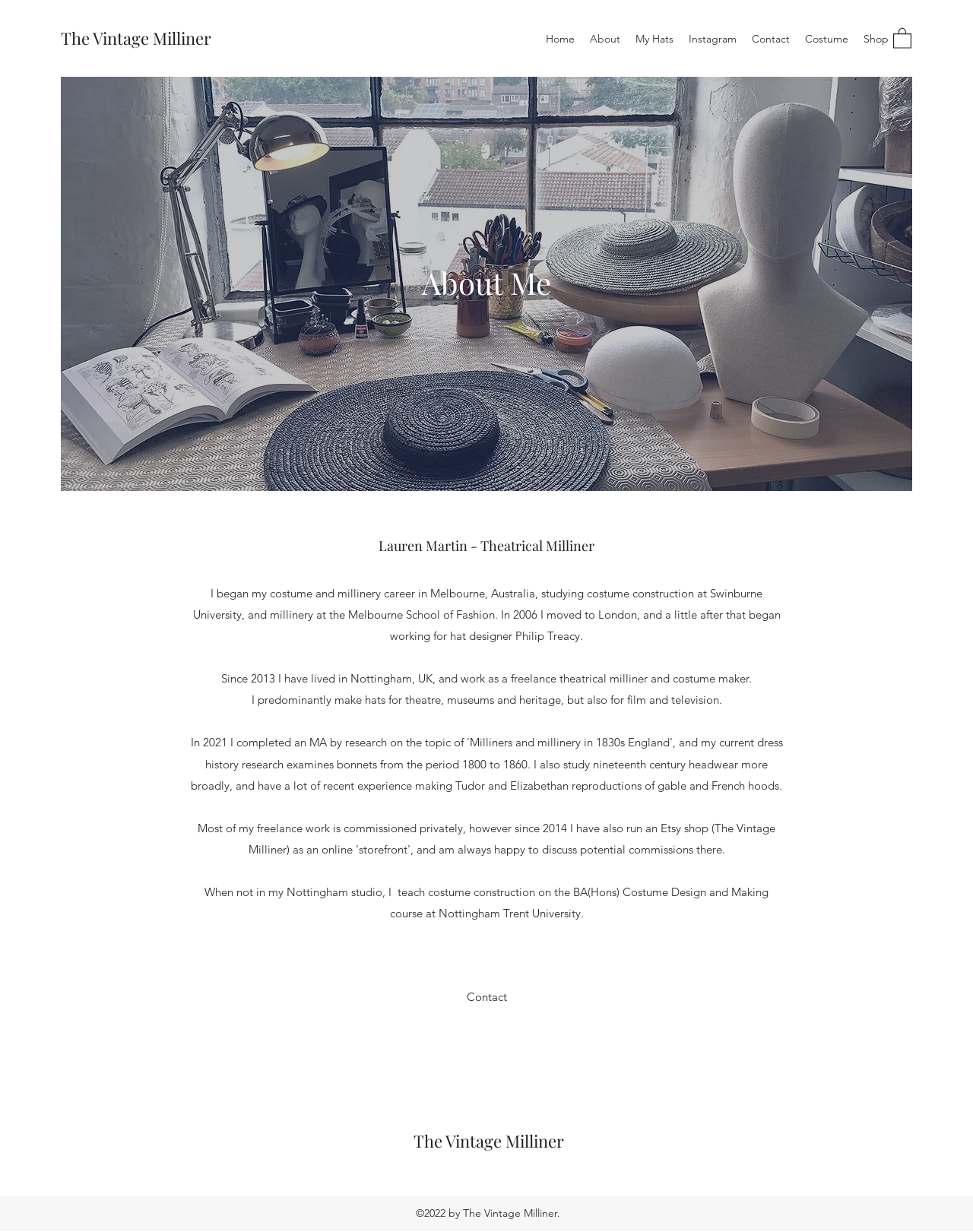Provide the bounding box coordinates for the area that should be clicked to complete the instruction: "Click the Shop link".

[0.88, 0.022, 0.921, 0.041]